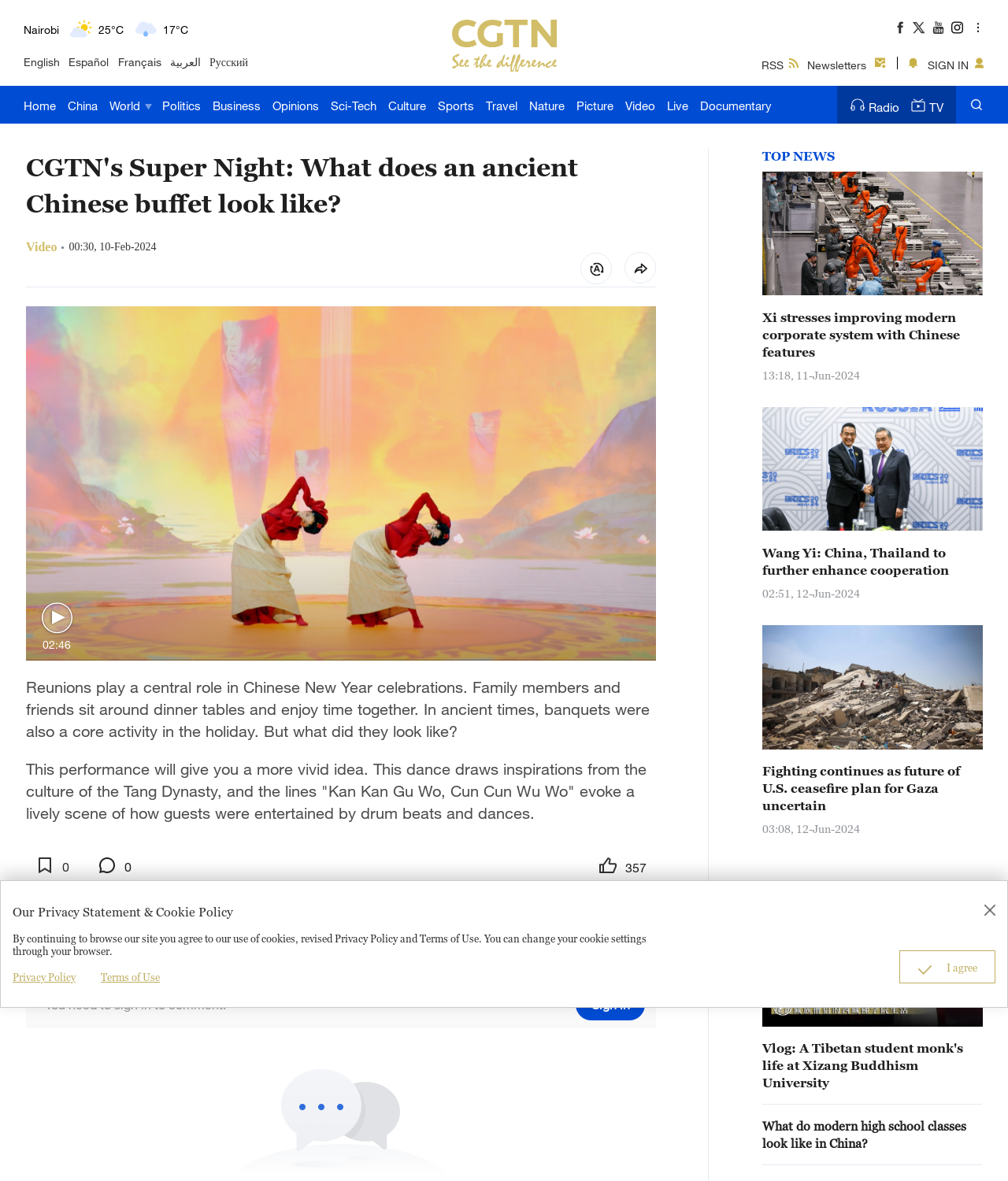Determine the bounding box coordinates of the region that needs to be clicked to achieve the task: "Visit the Home page".

None